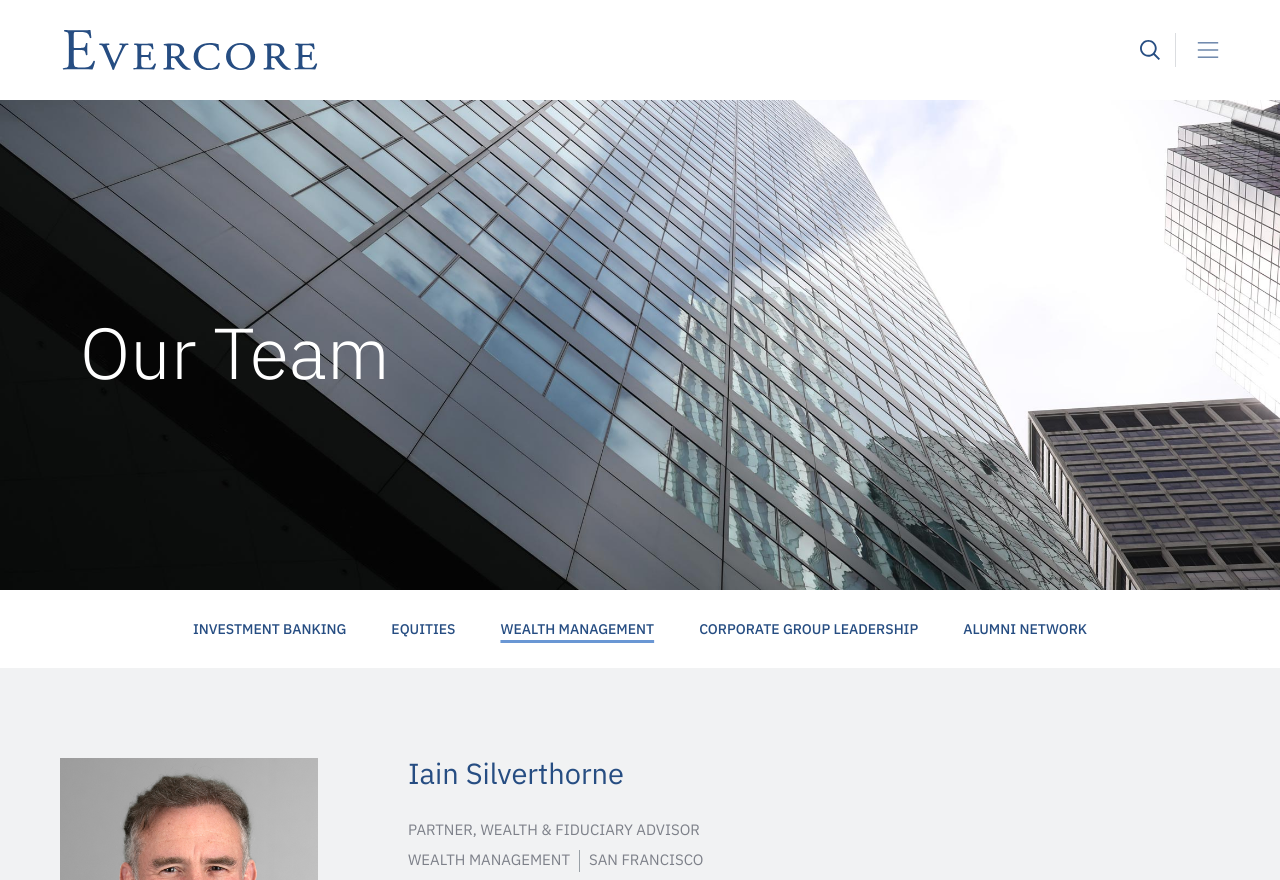What are the main sections of the website?
Please describe in detail the information shown in the image to answer the question.

The webpage has a navigation menu that can be toggled. The menu items are listed as links, including 'Our Team', 'Investment Banking', 'Equities', 'Wealth Management', 'Corporate Group Leadership', and 'Alumni Network'. These are likely the main sections of the website.